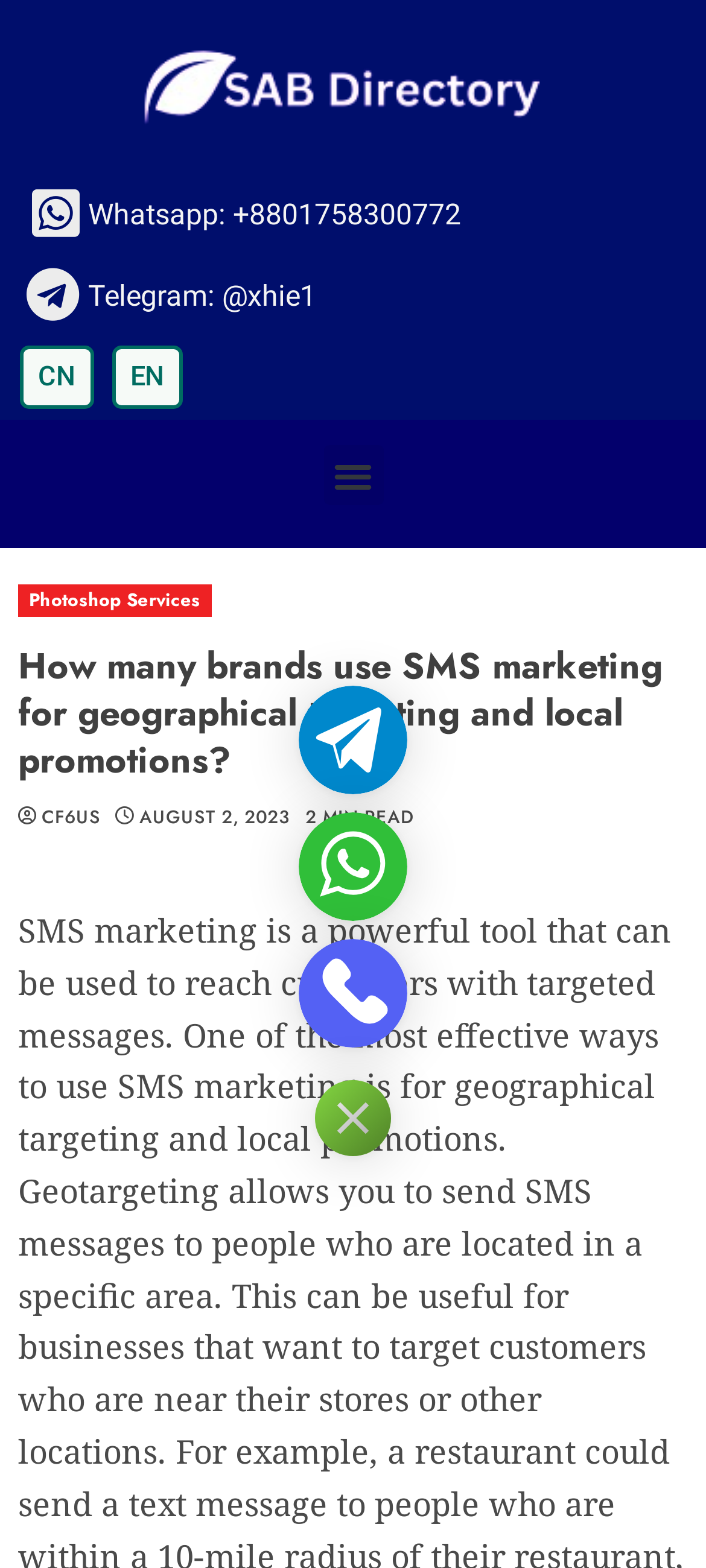How long does it take to read the article?
Look at the screenshot and provide an in-depth answer.

I found the text '2 MIN READ' which indicates that the article can be read in 2 minutes.